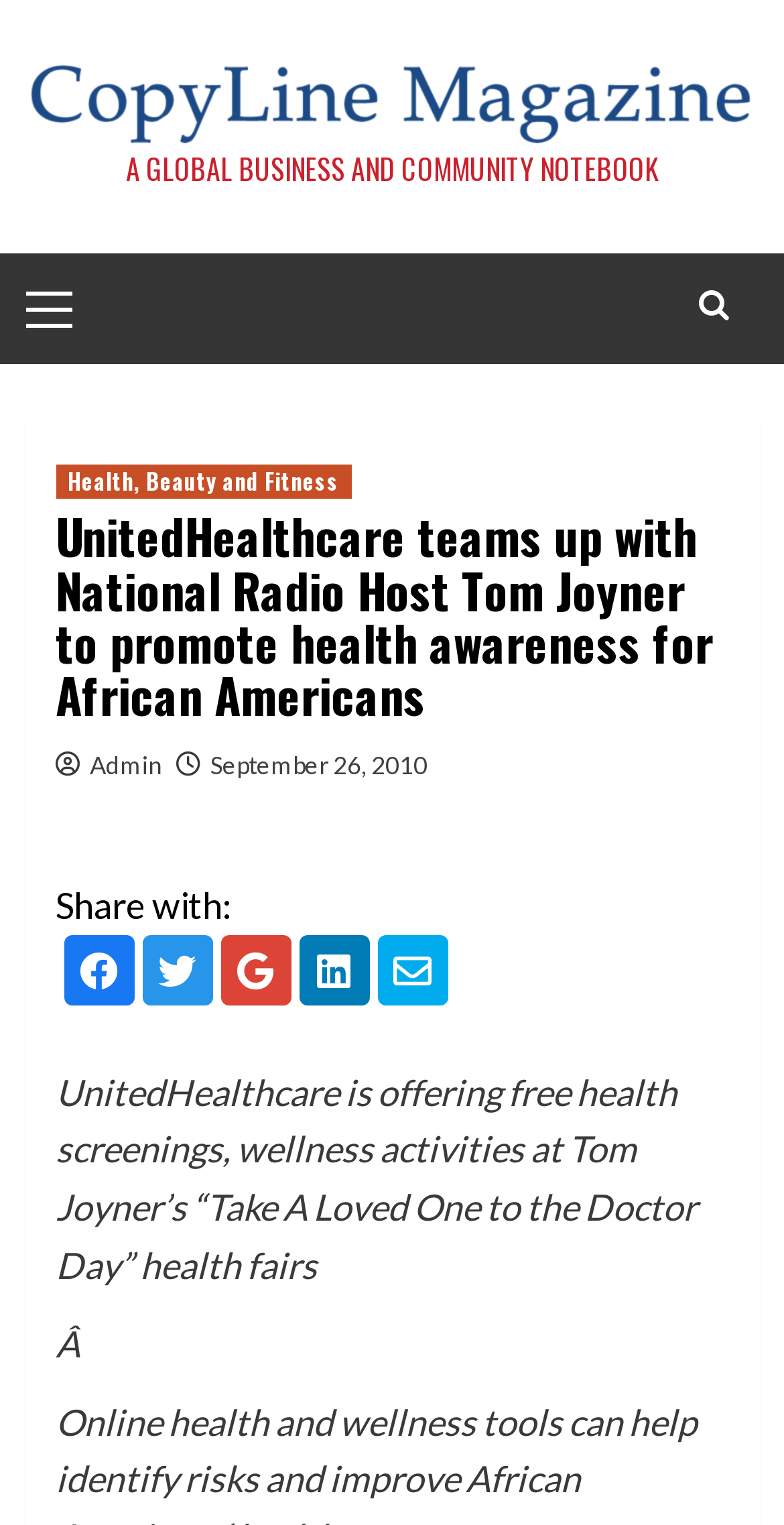Please give the bounding box coordinates of the area that should be clicked to fulfill the following instruction: "Share with others using the Facebook icon". The coordinates should be in the format of four float numbers from 0 to 1, i.e., [left, top, right, bottom].

[0.081, 0.622, 0.171, 0.651]